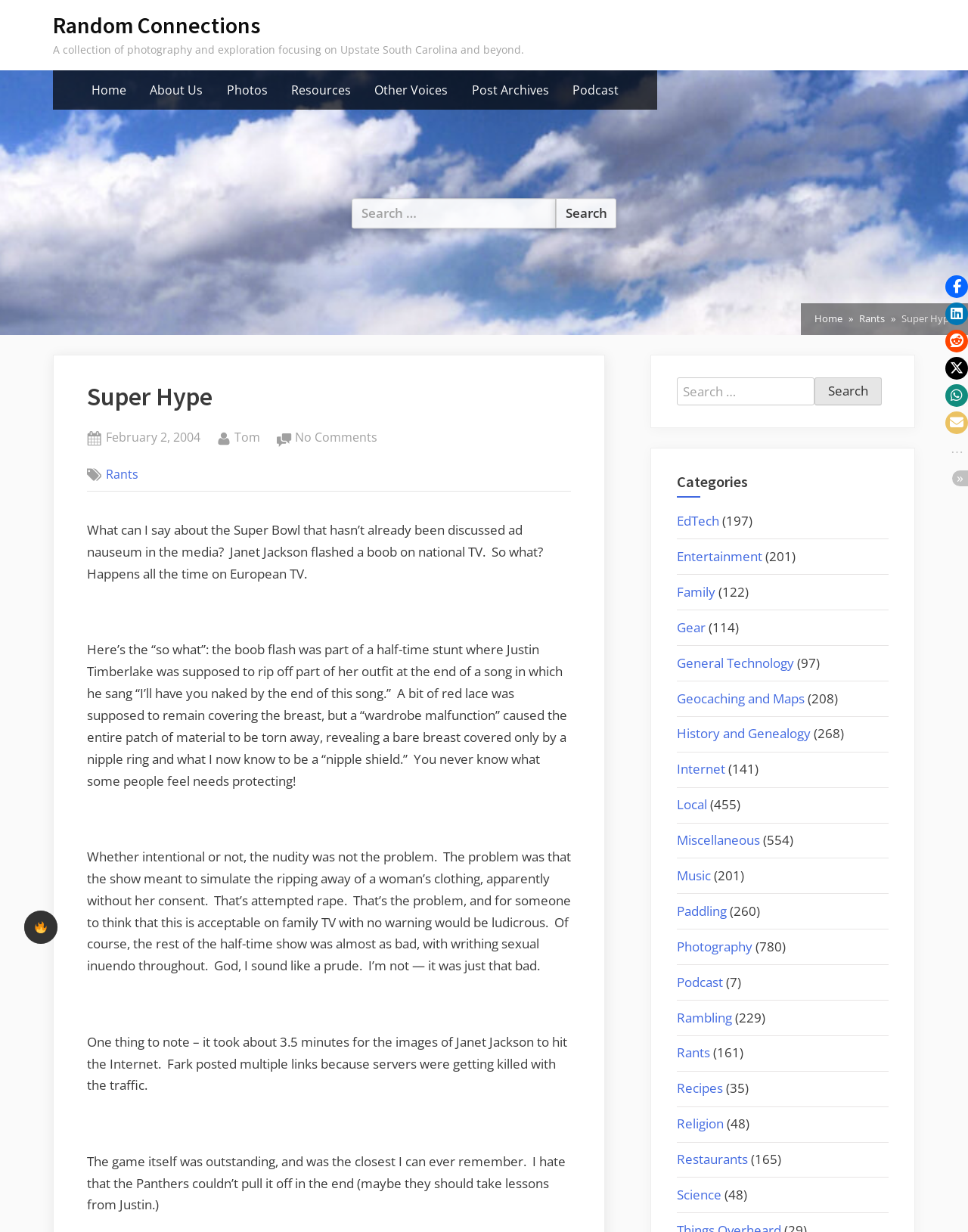Please identify the bounding box coordinates of the clickable element to fulfill the following instruction: "Search for something". The coordinates should be four float numbers between 0 and 1, i.e., [left, top, right, bottom].

[0.364, 0.161, 0.636, 0.185]